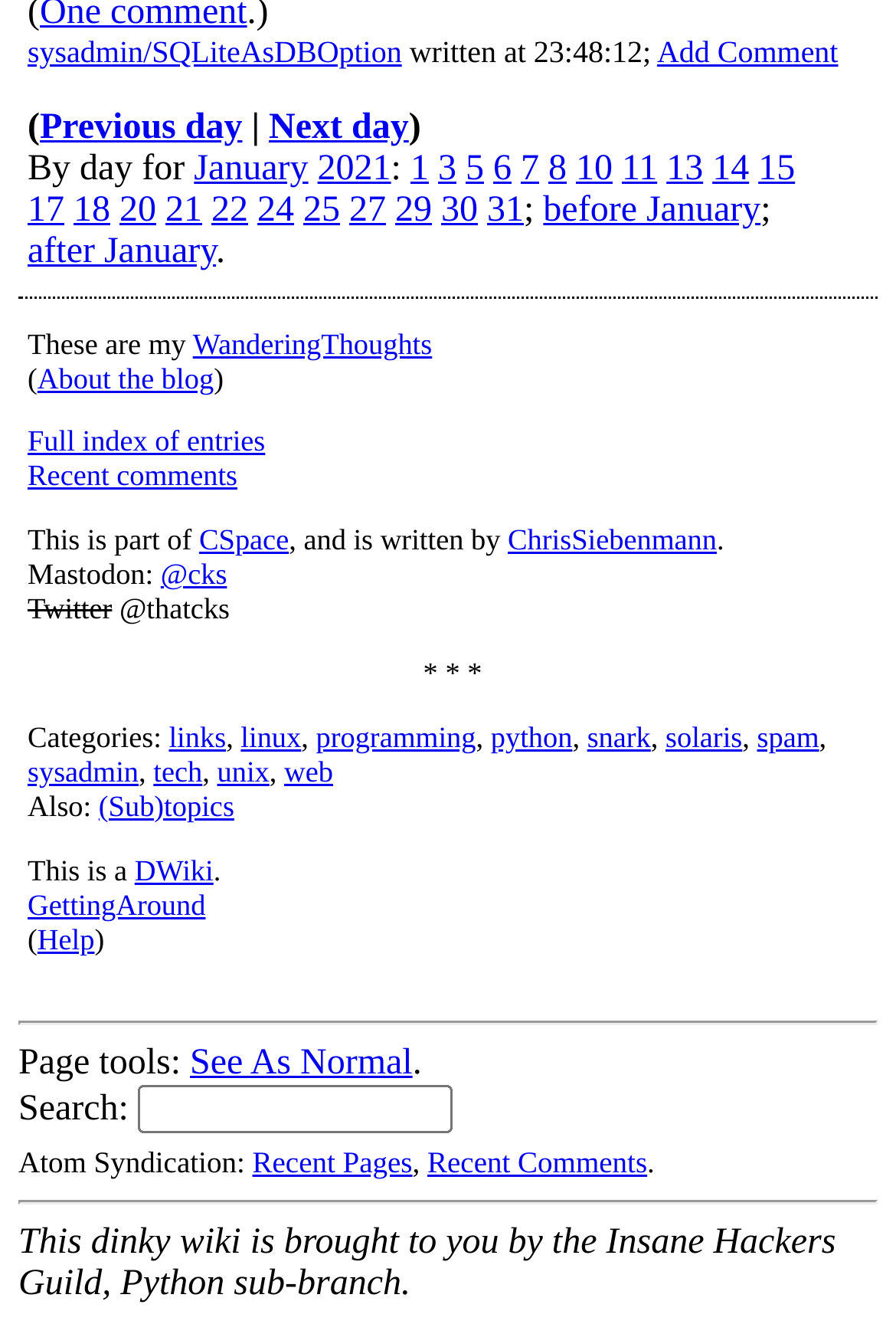Using floating point numbers between 0 and 1, provide the bounding box coordinates in the format (top-left x, top-left y, bottom-right x, bottom-right y). Locate the UI element described here: See As Normal

[0.212, 0.788, 0.46, 0.817]